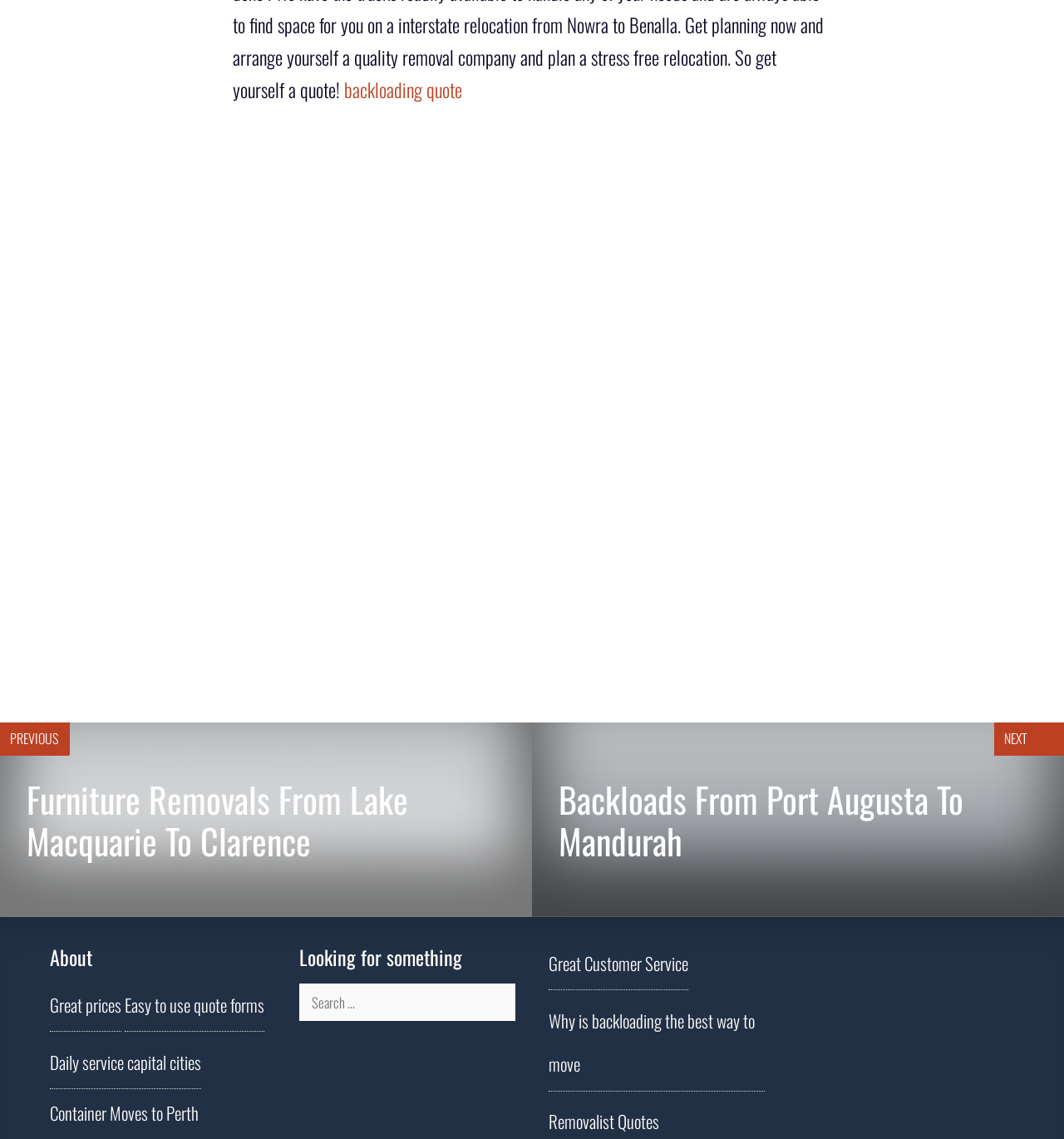Please answer the following question using a single word or phrase: 
Are there any specific routes for furniture removals?

Yes